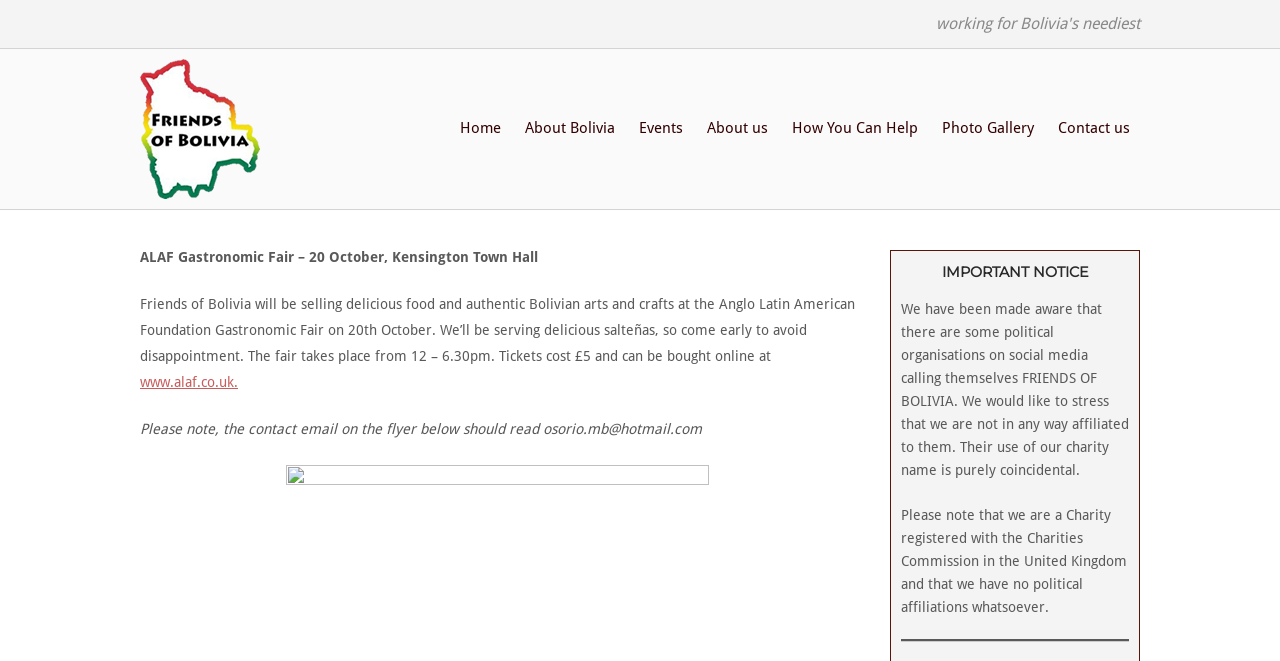Identify the bounding box coordinates of the specific part of the webpage to click to complete this instruction: "Check Events".

[0.491, 0.176, 0.541, 0.213]